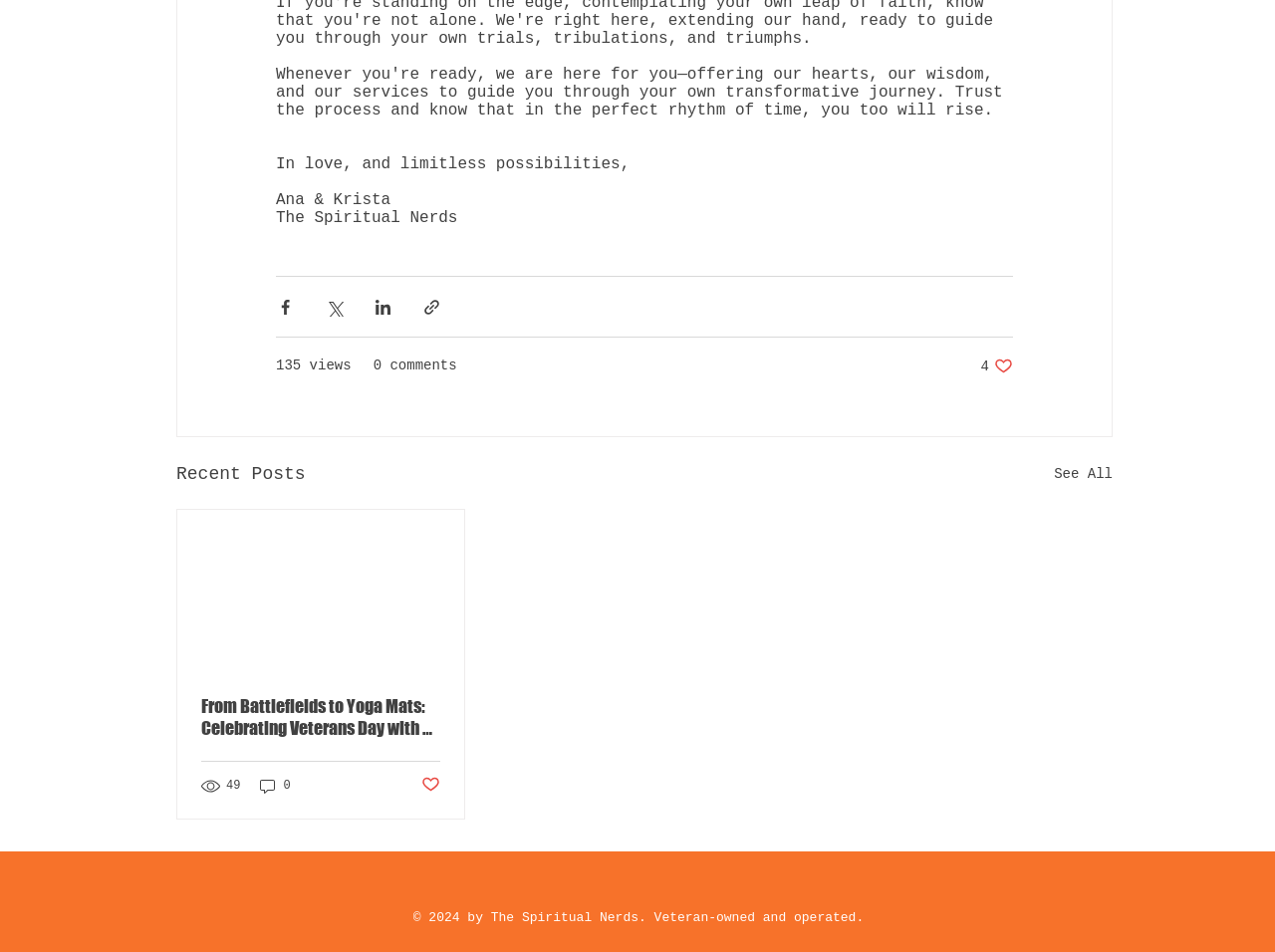Locate the bounding box coordinates of the clickable area to execute the instruction: "View recent posts". Provide the coordinates as four float numbers between 0 and 1, represented as [left, top, right, bottom].

[0.138, 0.483, 0.24, 0.514]